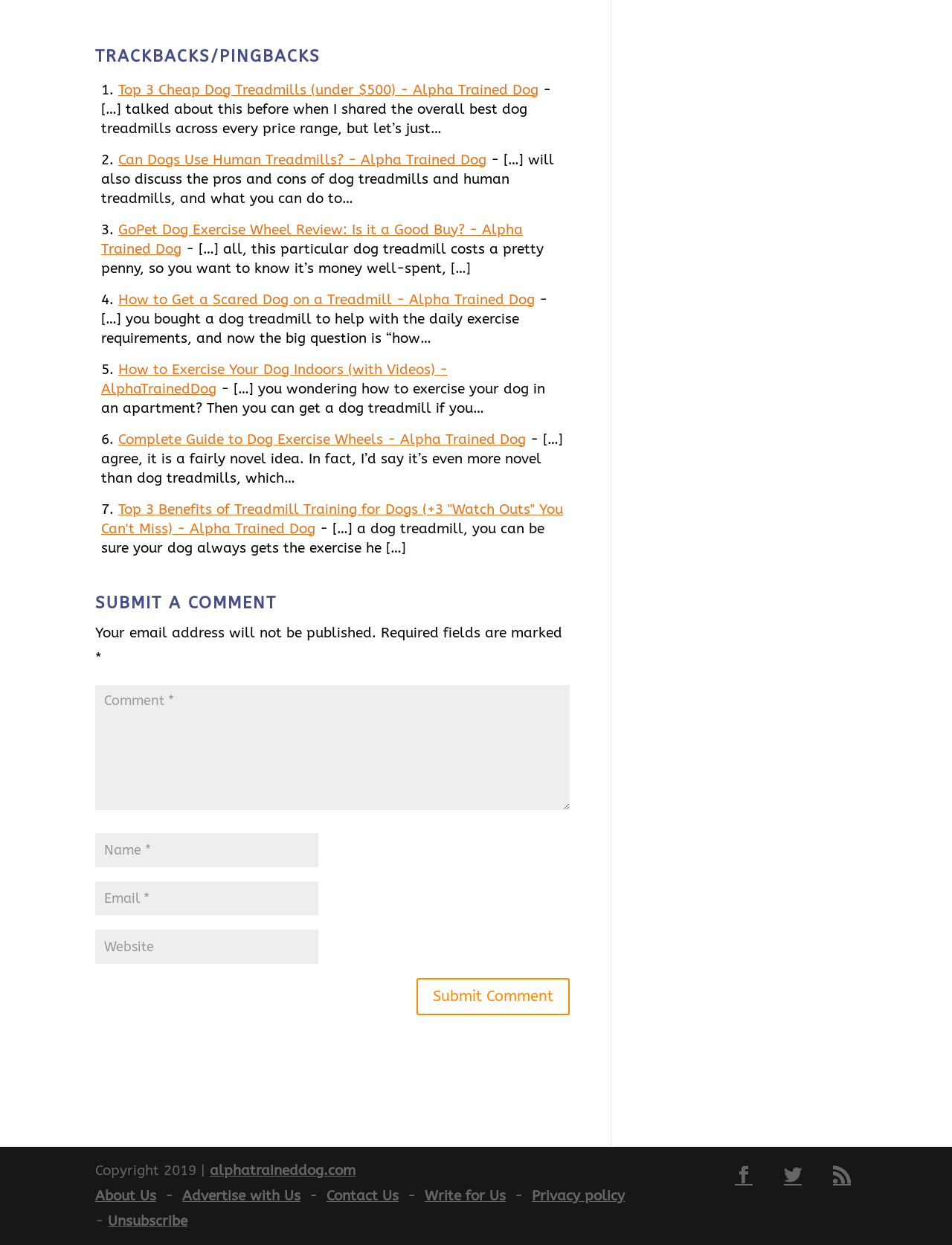Based on the element description Contact Us, identify the bounding box of the UI element in the given webpage screenshot. The coordinates should be in the format (top-left x, top-left y, bottom-right x, bottom-right y) and must be between 0 and 1.

[0.343, 0.954, 0.419, 0.967]